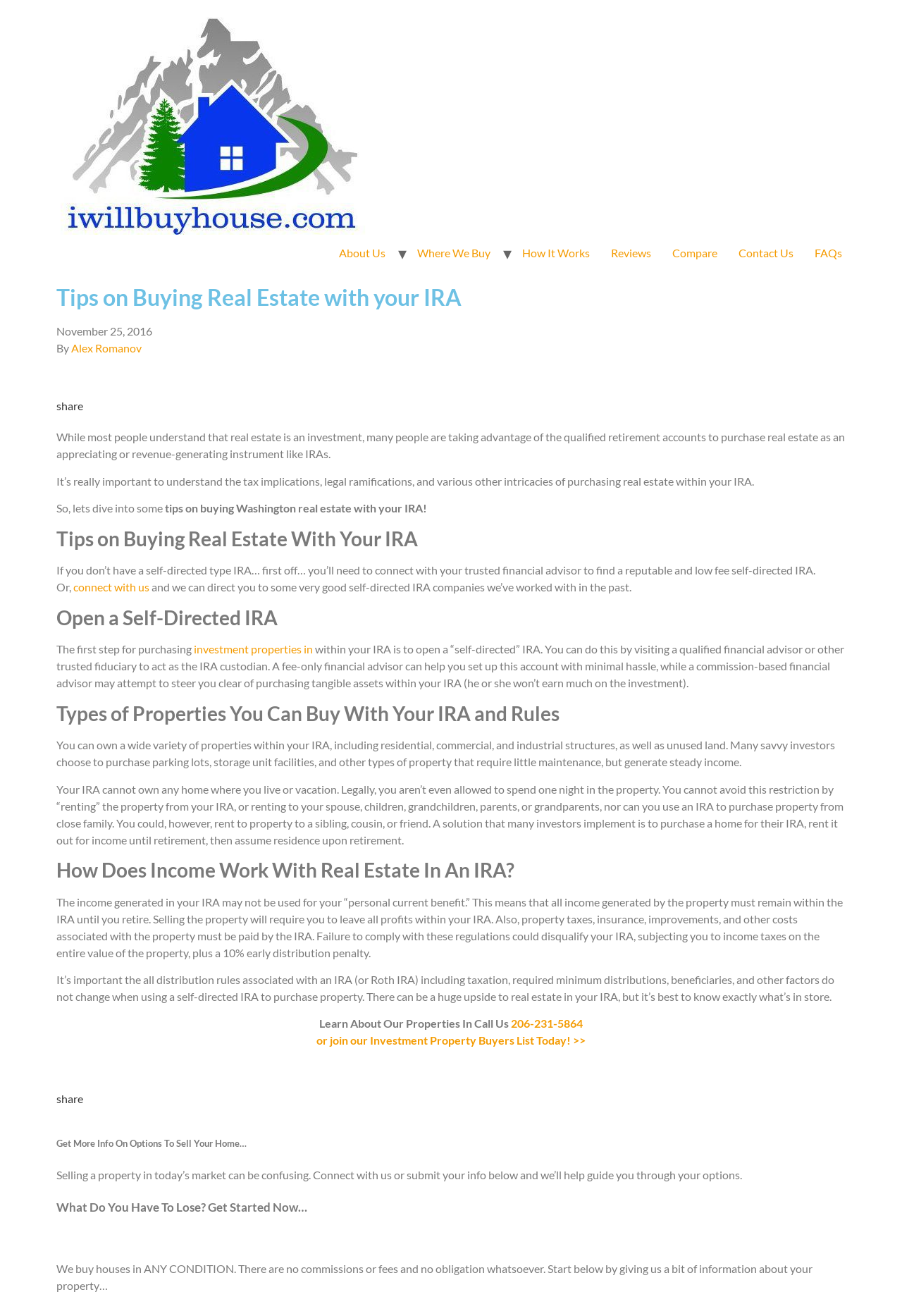Find the bounding box coordinates for the element that must be clicked to complete the instruction: "View the Online Casino news". The coordinates should be four float numbers between 0 and 1, indicated as [left, top, right, bottom].

None